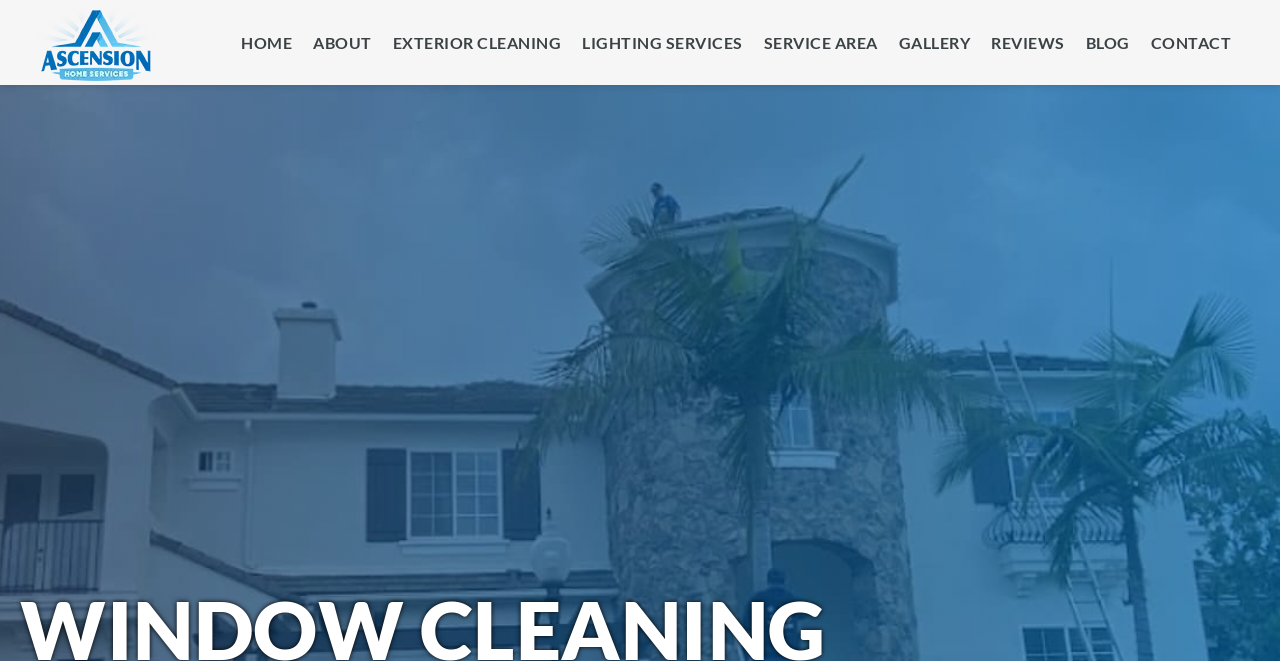How many navigation links are there?
Based on the screenshot, respond with a single word or phrase.

8